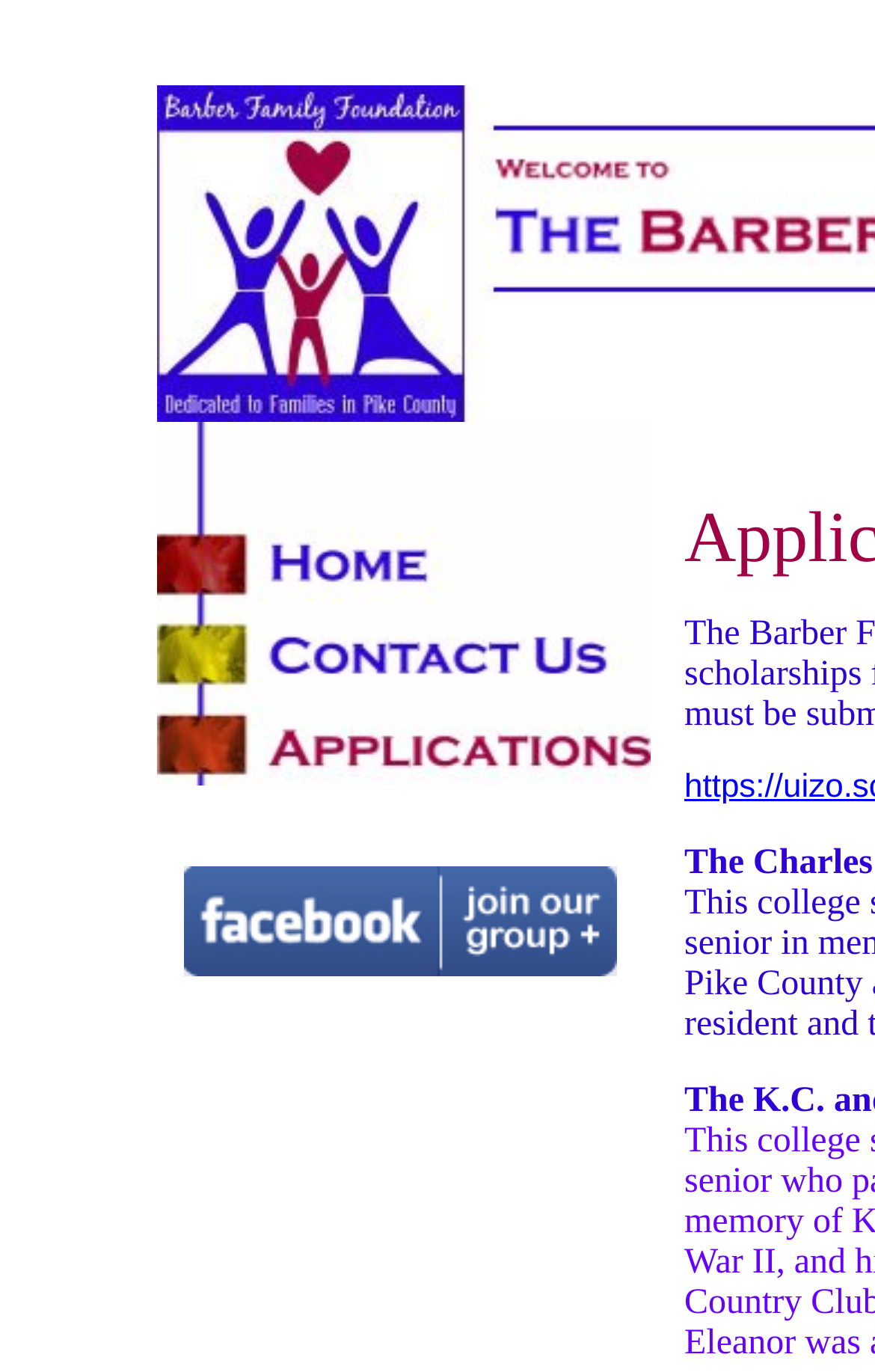Is the last link in the table a standalone element?
Answer with a single word or short phrase according to what you see in the image.

No